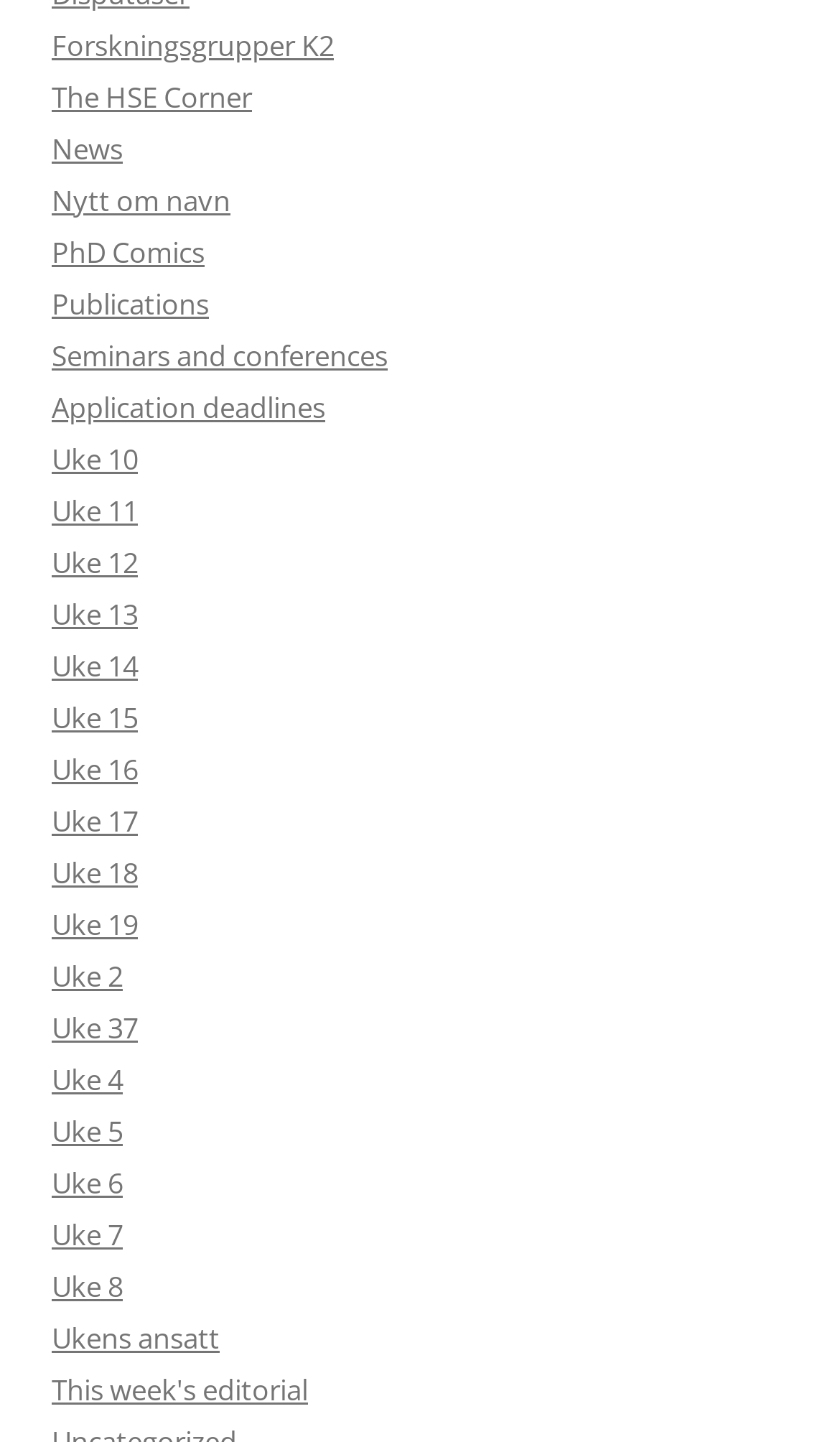Please provide the bounding box coordinates for the element that needs to be clicked to perform the following instruction: "View Forskningsgrupper K2". The coordinates should be given as four float numbers between 0 and 1, i.e., [left, top, right, bottom].

[0.062, 0.018, 0.397, 0.045]